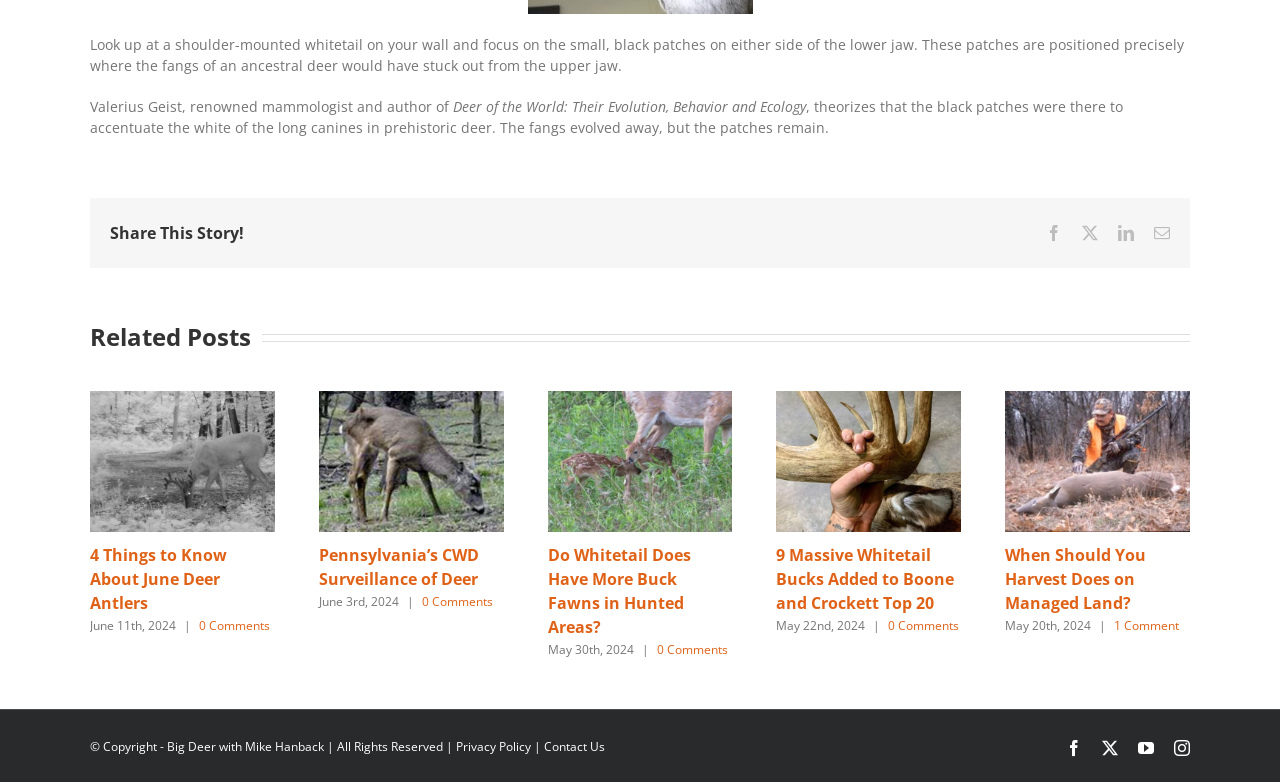Find the UI element described as: "0 Comments" and predict its bounding box coordinates. Ensure the coordinates are four float numbers between 0 and 1, [left, top, right, bottom].

[0.513, 0.82, 0.568, 0.842]